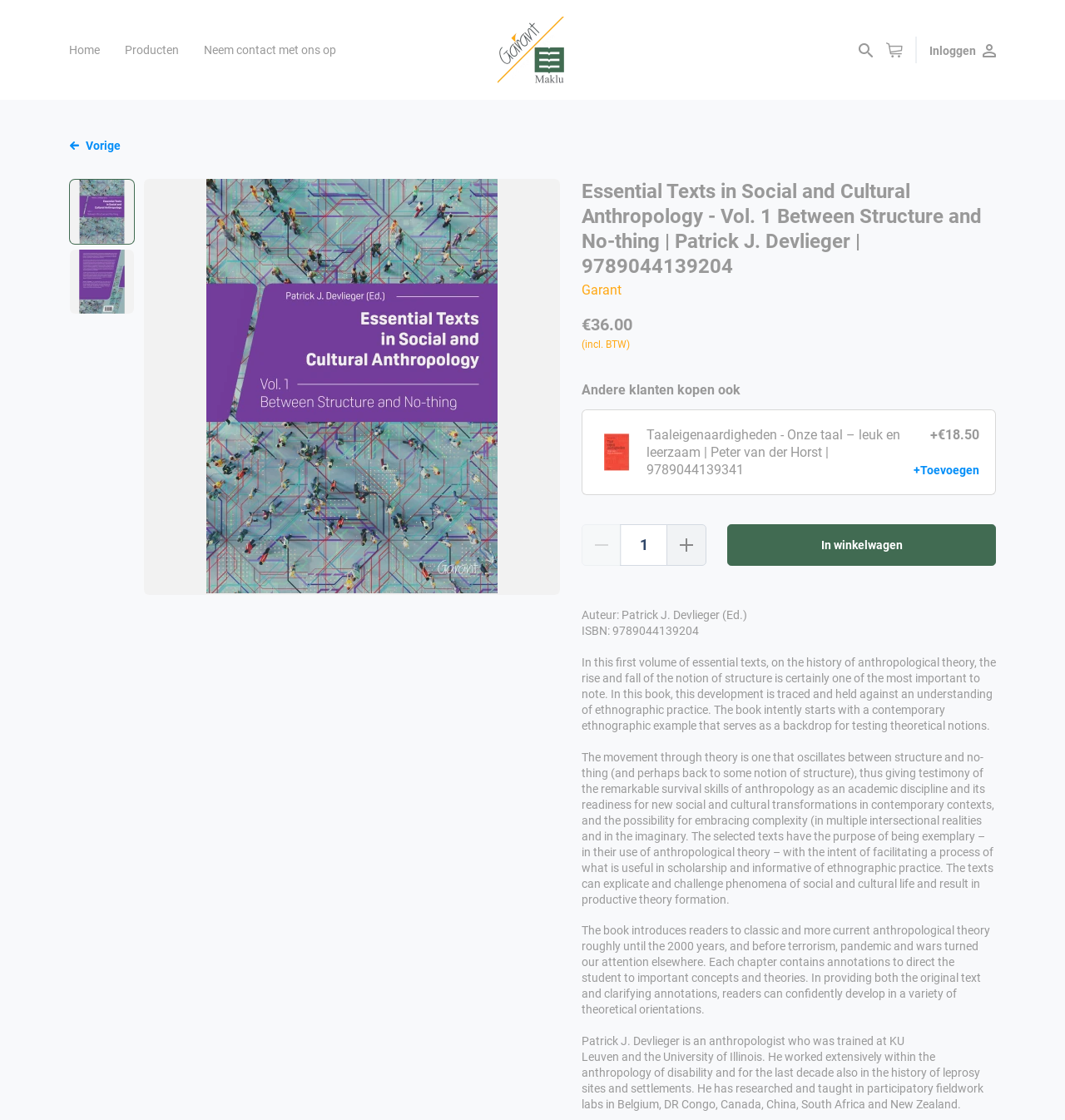Offer a detailed explanation of the webpage layout and contents.

This webpage appears to be a product page for a book titled "Essential Texts in Social and Cultural Anthropology - Vol. 1 Between Structure and No-thing" by Patrick J. Devlieger. 

At the top of the page, there are several links, including "Home", "Producten", "Neem contact met ons op", and "Maklu en Garant Uitgevers", which is accompanied by an image of the publisher's logo. 

On the right side of the page, there are buttons for "Zoeken" (search), "Ga naar winkelwagen" (go to shopping cart), and "Inloggen" (login). 

Below these links and buttons, there is a large image of the book cover, followed by a heading with the book title, author, and ISBN. 

To the right of the book cover image, there are three smaller images of the book cover, possibly representing different formats or editions of the book. 

Below the heading, there is a section with the book's price, "€36.00", and a note indicating that the price includes tax. 

Further down, there is a section titled "Andere klanten kopen ook" (other customers also bought), which features a radio button and an image of another book, "Taaleigenaardigheden - Onze taal – leuk en leerzaam" by Peter van der Horst. 

Below this section, there is a spin button for adjusting the quantity of the book, and a button to add the book to the shopping cart. 

The main content of the page is a lengthy description of the book, which includes information about the book's contents, the author's background, and the book's purpose.